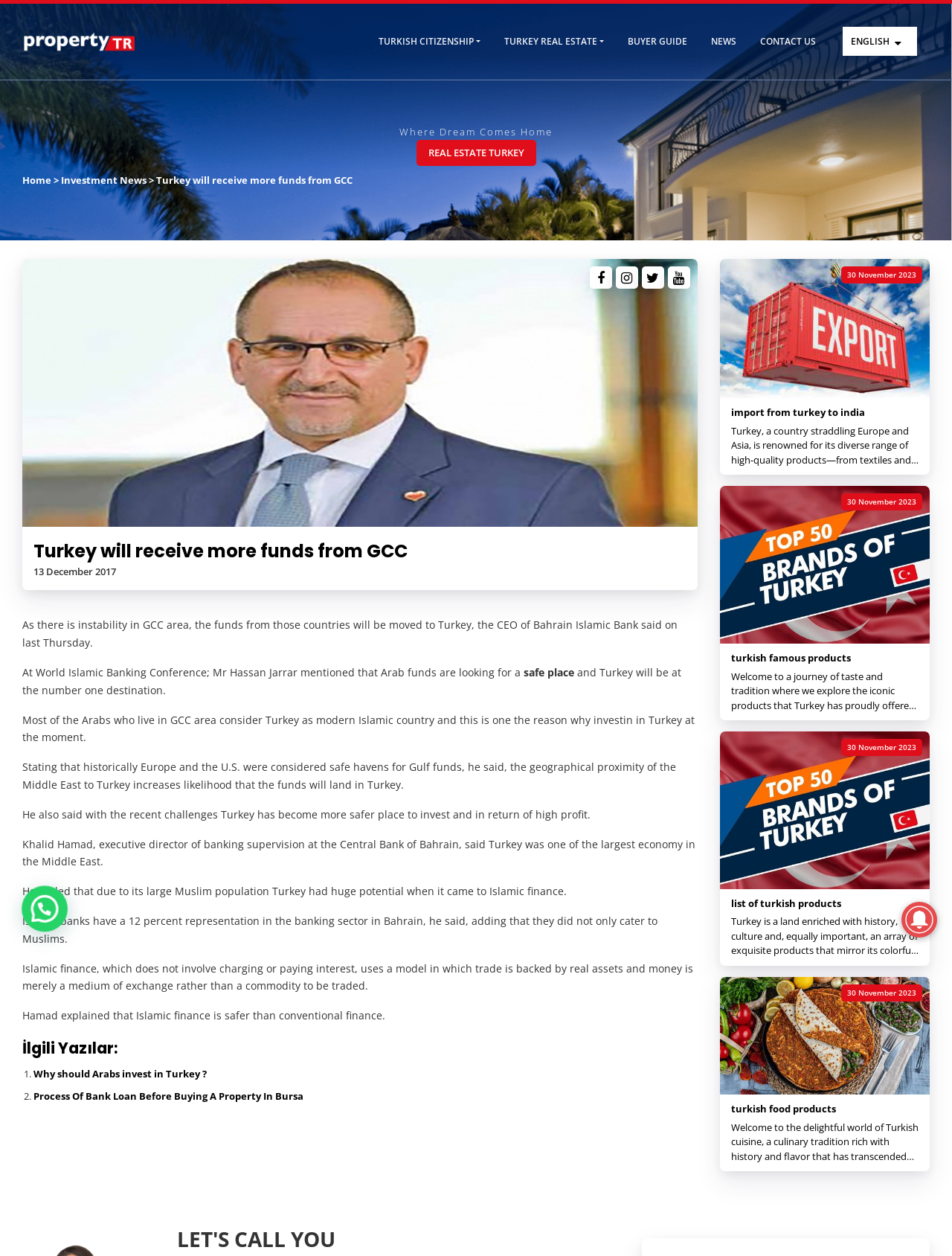Locate and generate the text content of the webpage's heading.

Turkey will receive more funds from GCC